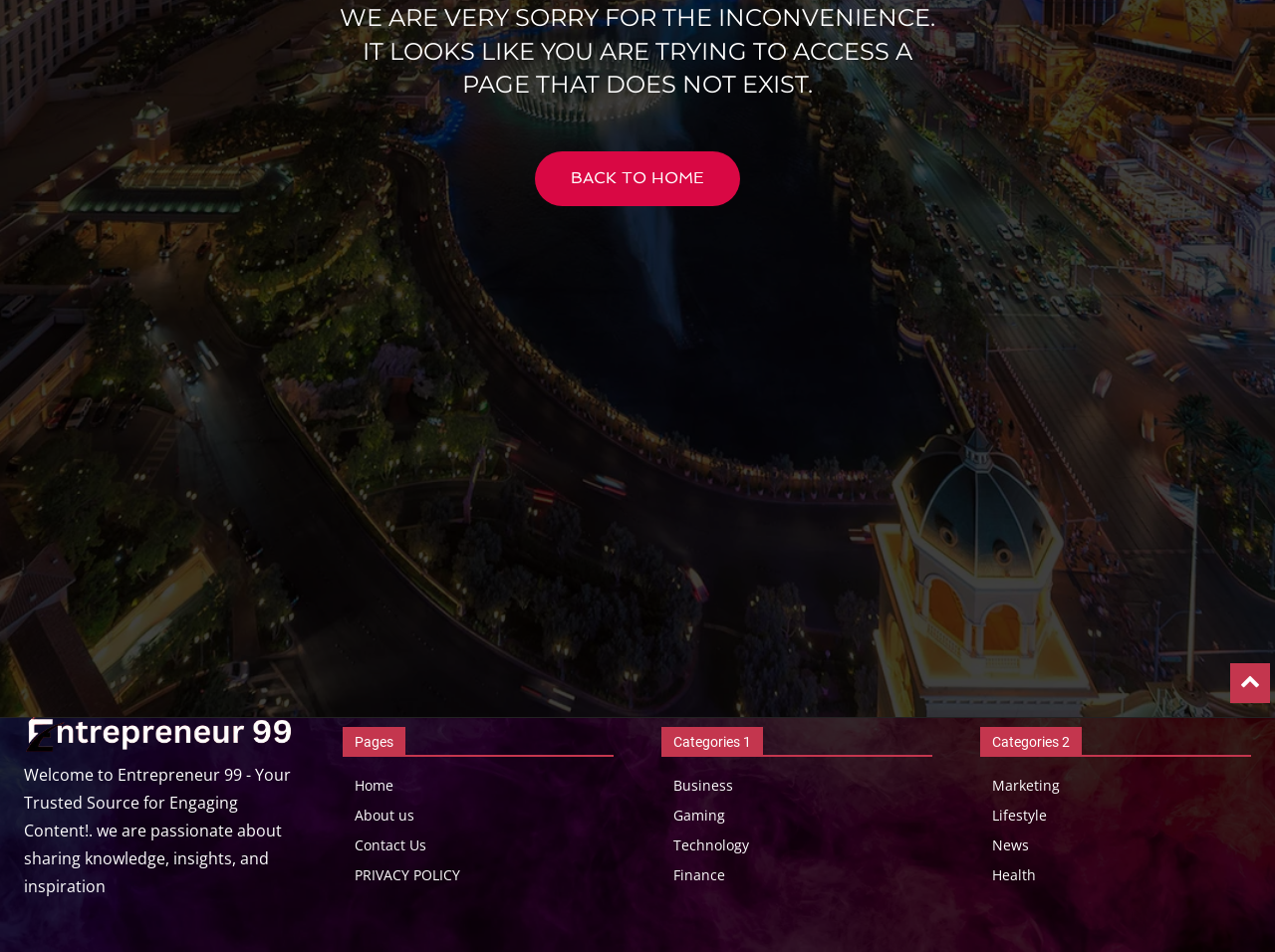Refer to the element description Health and identify the corresponding bounding box in the screenshot. Format the coordinates as (top-left x, top-left y, bottom-right x, bottom-right y) with values in the range of 0 to 1.

[0.778, 0.904, 0.981, 0.935]